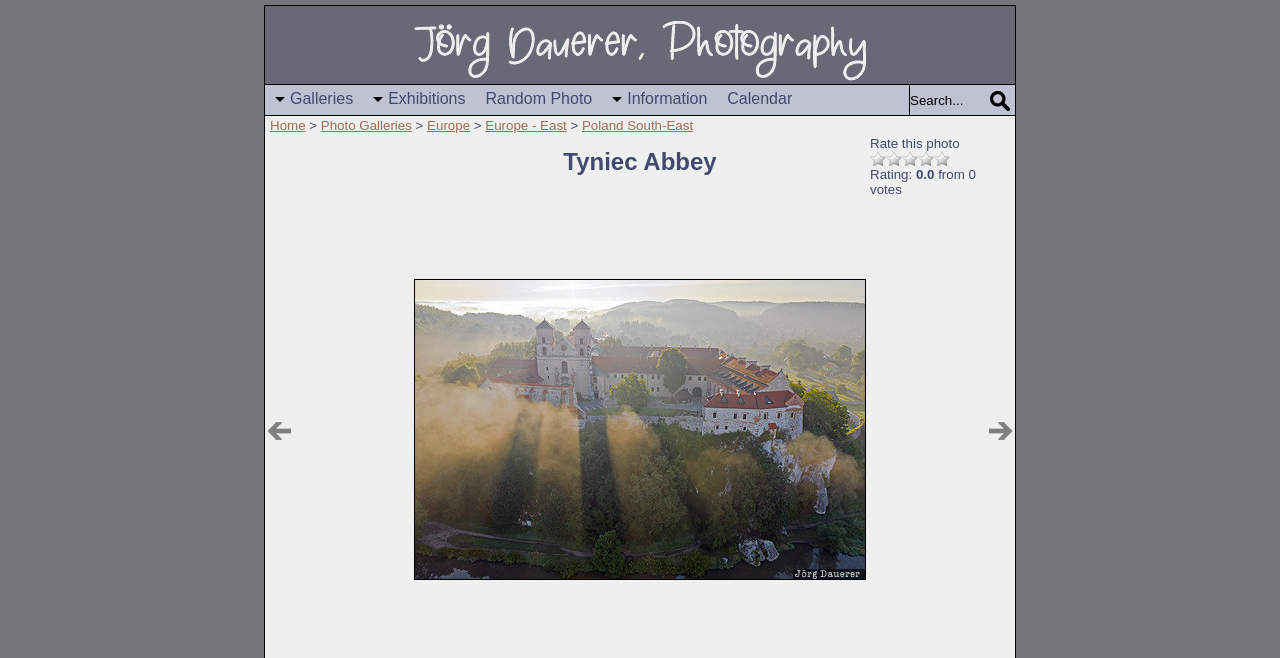How many rating options are available?
Kindly give a detailed and elaborate answer to the question.

The rating options are presented as links with numbers from 1 to 5, which can be found below the 'Rate this photo' text. There are 5 links in total, each representing a rating option.